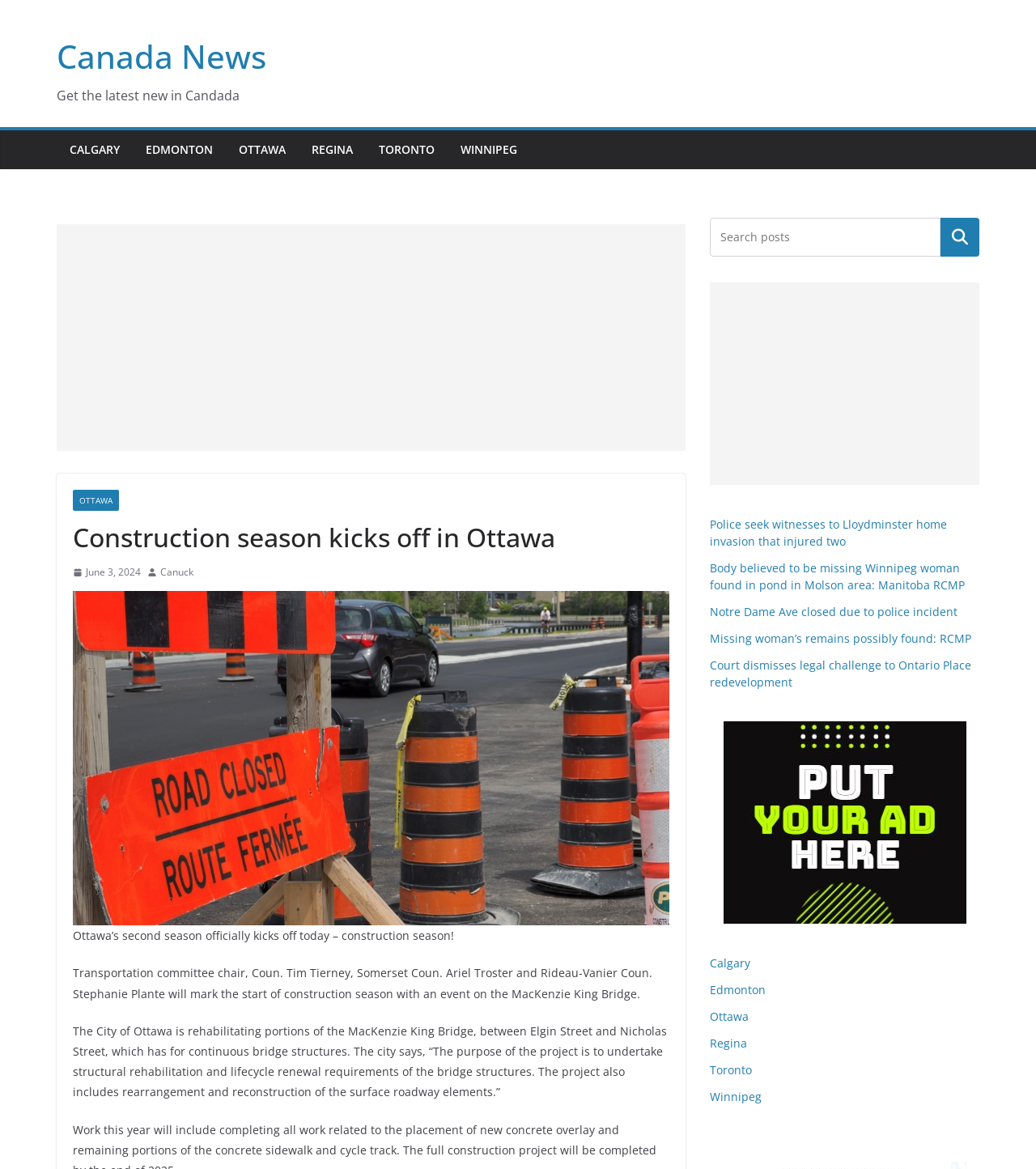Identify the bounding box coordinates of the specific part of the webpage to click to complete this instruction: "Click on the 'OTTAWA' link".

[0.23, 0.118, 0.276, 0.138]